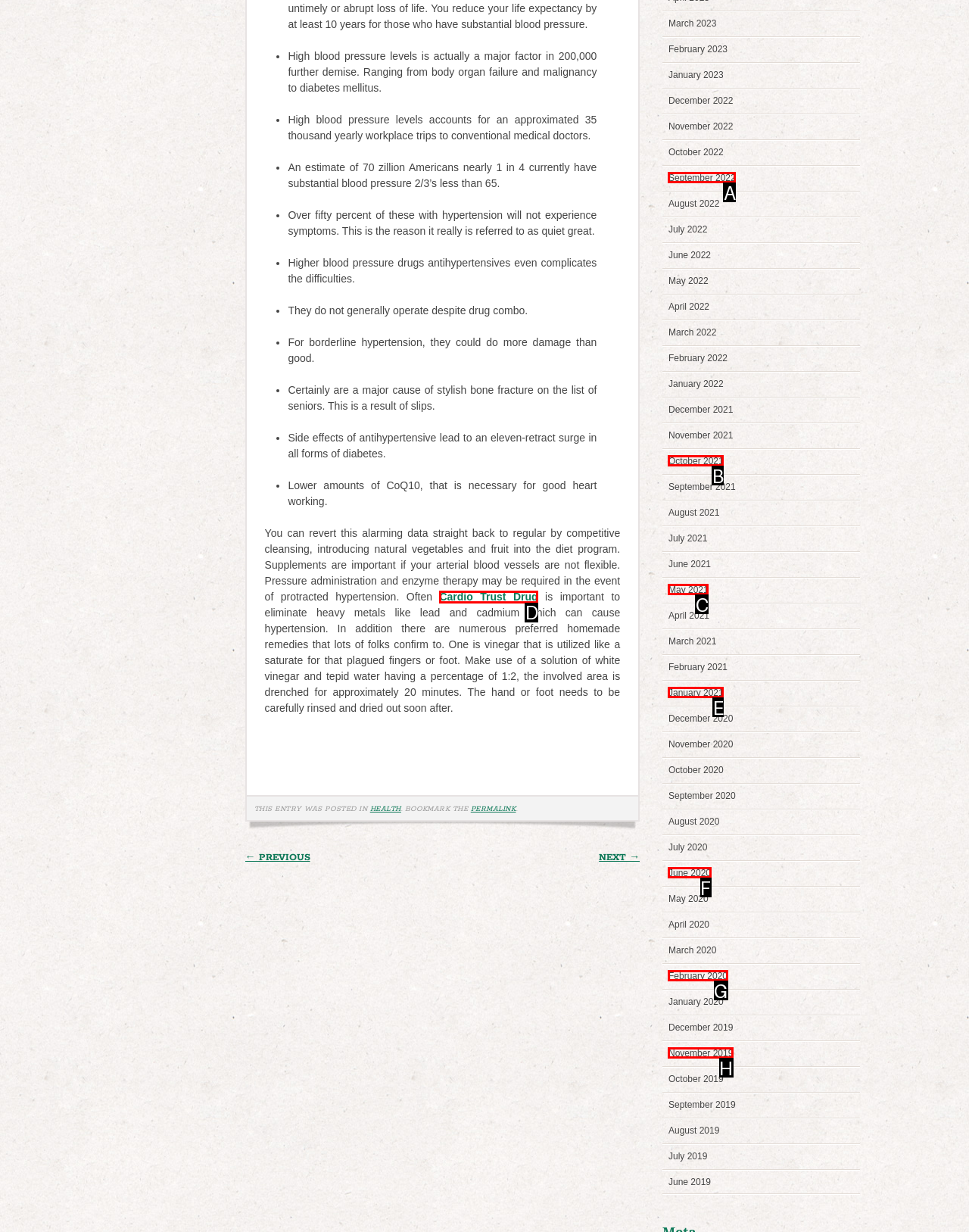Match the description to the correct option: Allergens, Ingredients and Food Hygiene
Provide the letter of the matching option directly.

None